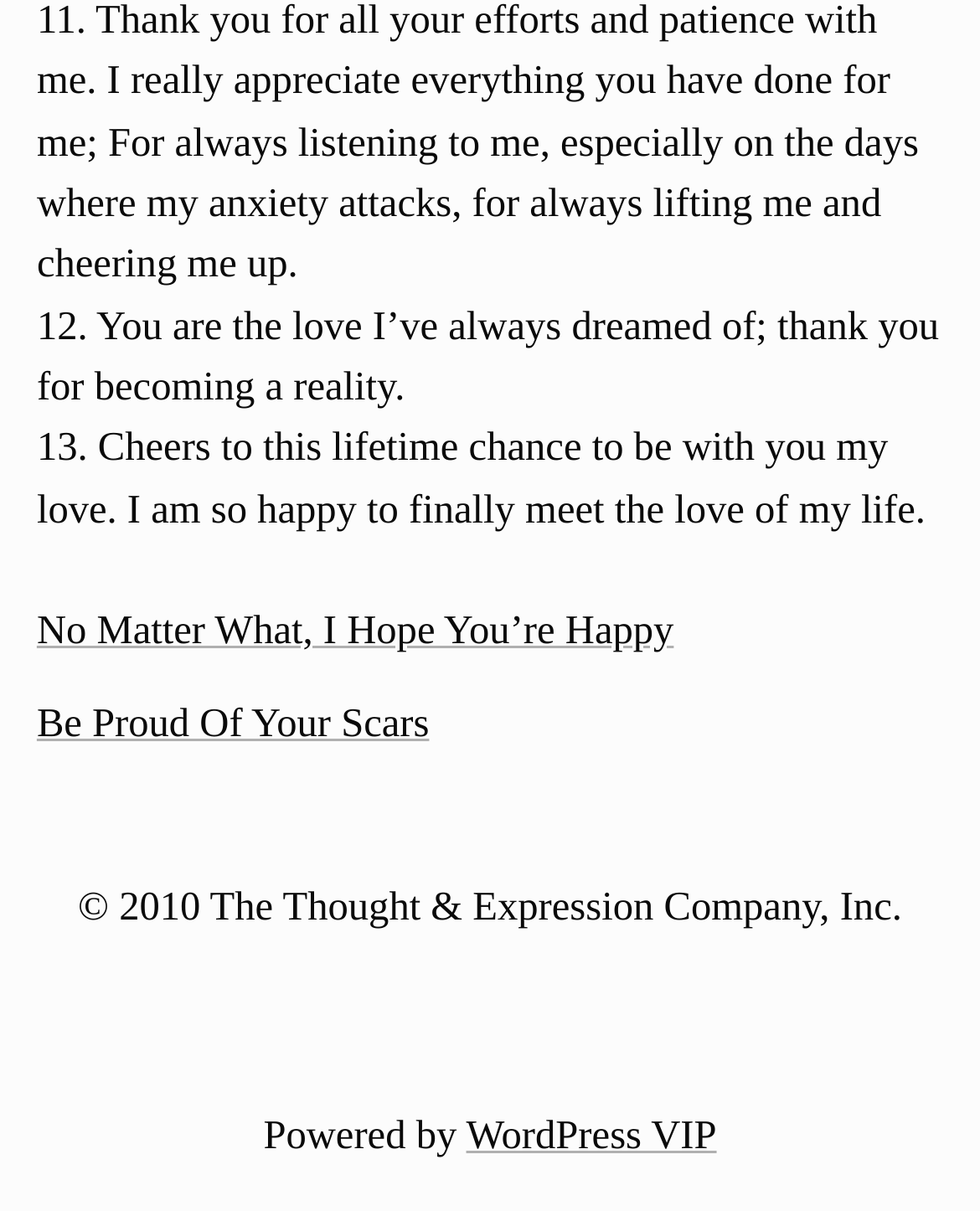Analyze the image and answer the question with as much detail as possible: 
What is the theme of the posts?

The theme of the posts can be inferred from the text content of the static text elements, such as '12. You are the love I’ve always dreamed of; thank you for becoming a reality.' and '13. Cheers to this lifetime chance to be with you my love. I am so happy to finally meet the love of my life.', which suggest that the posts are related to love and relationships.